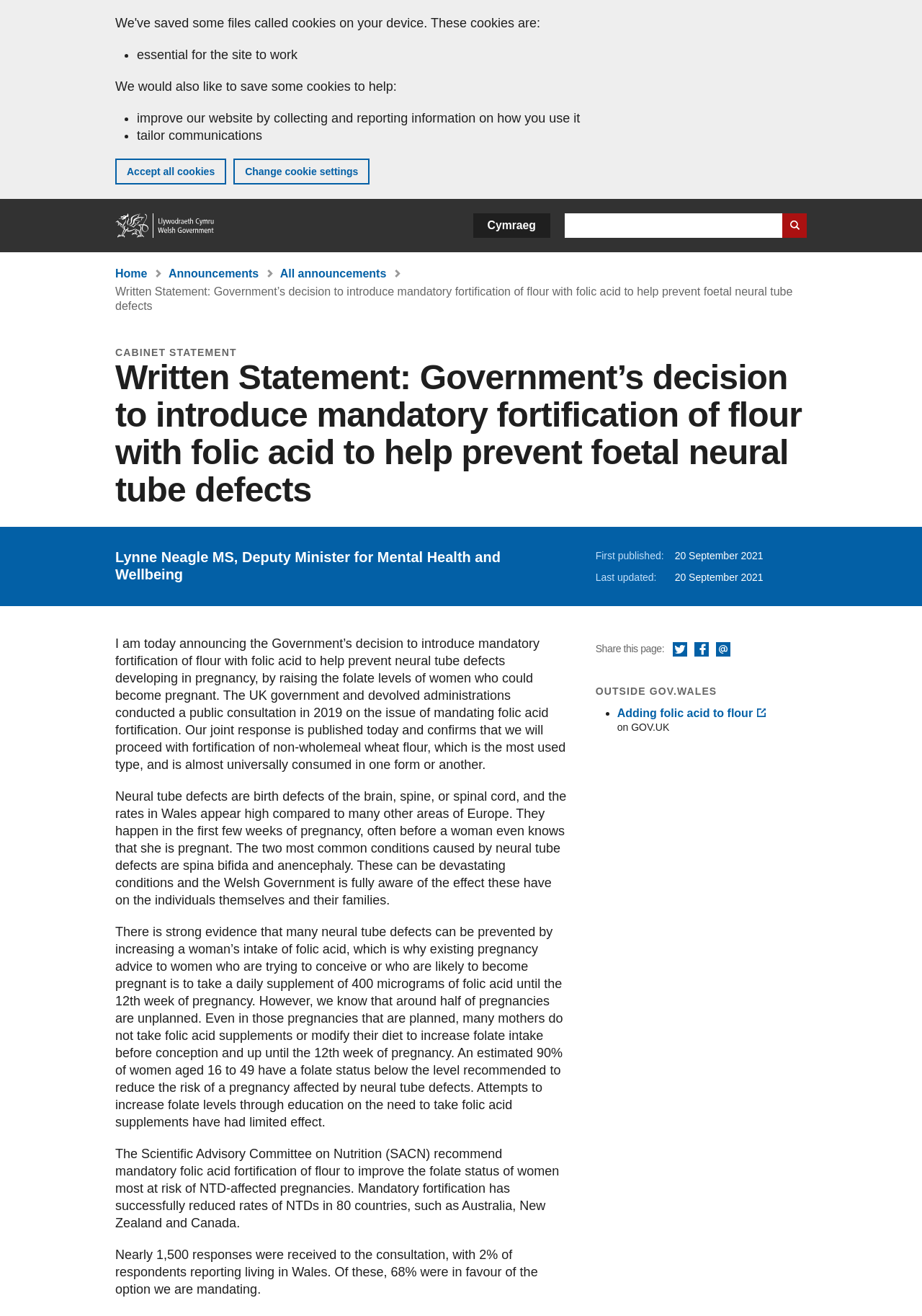Identify the title of the webpage and provide its text content.

Written Statement: Government’s decision to introduce mandatory fortification of flour with folic acid to help prevent foetal neural tube defects